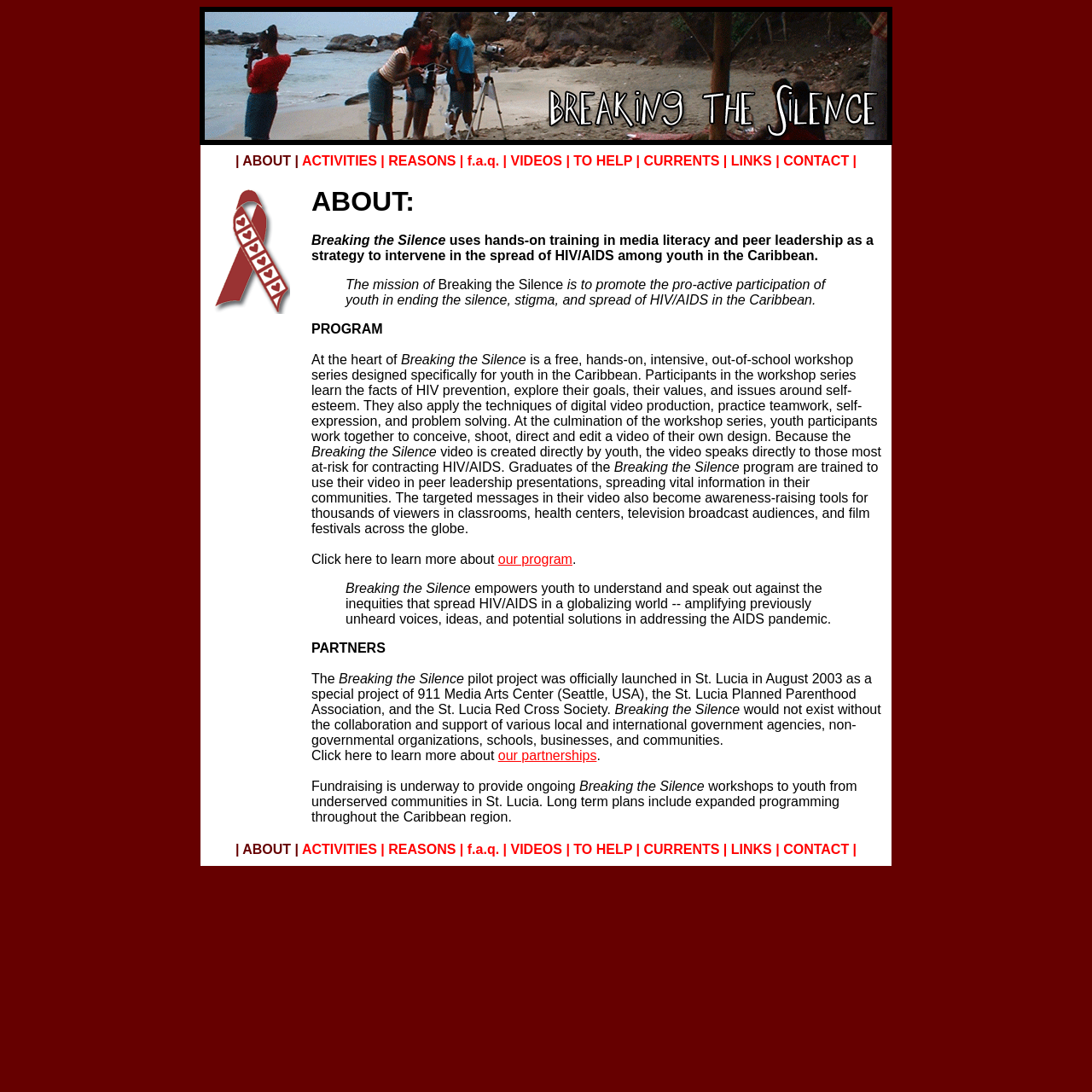Who are the partners of Breaking the Silence?
Refer to the image and provide a thorough answer to the question.

The webpage mentions that the Breaking the Silence pilot project was officially launched in St. Lucia in August 2003 as a special project of 911 Media Arts Center (Seattle, USA), the St. Lucia Planned Parenthood Association, and the St. Lucia Red Cross Society.